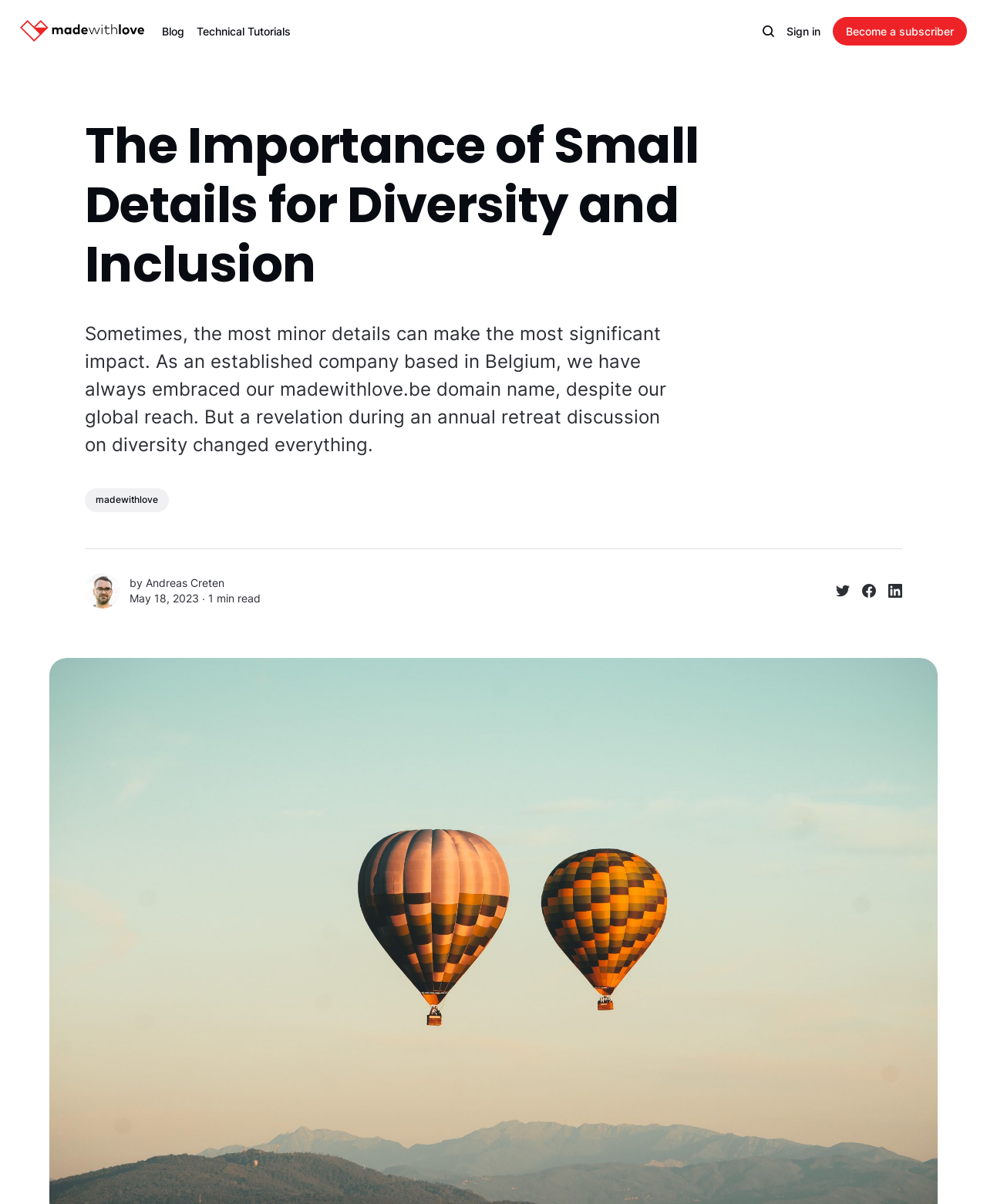Locate the bounding box coordinates of the clickable area needed to fulfill the instruction: "sign in".

[0.797, 0.019, 0.831, 0.033]